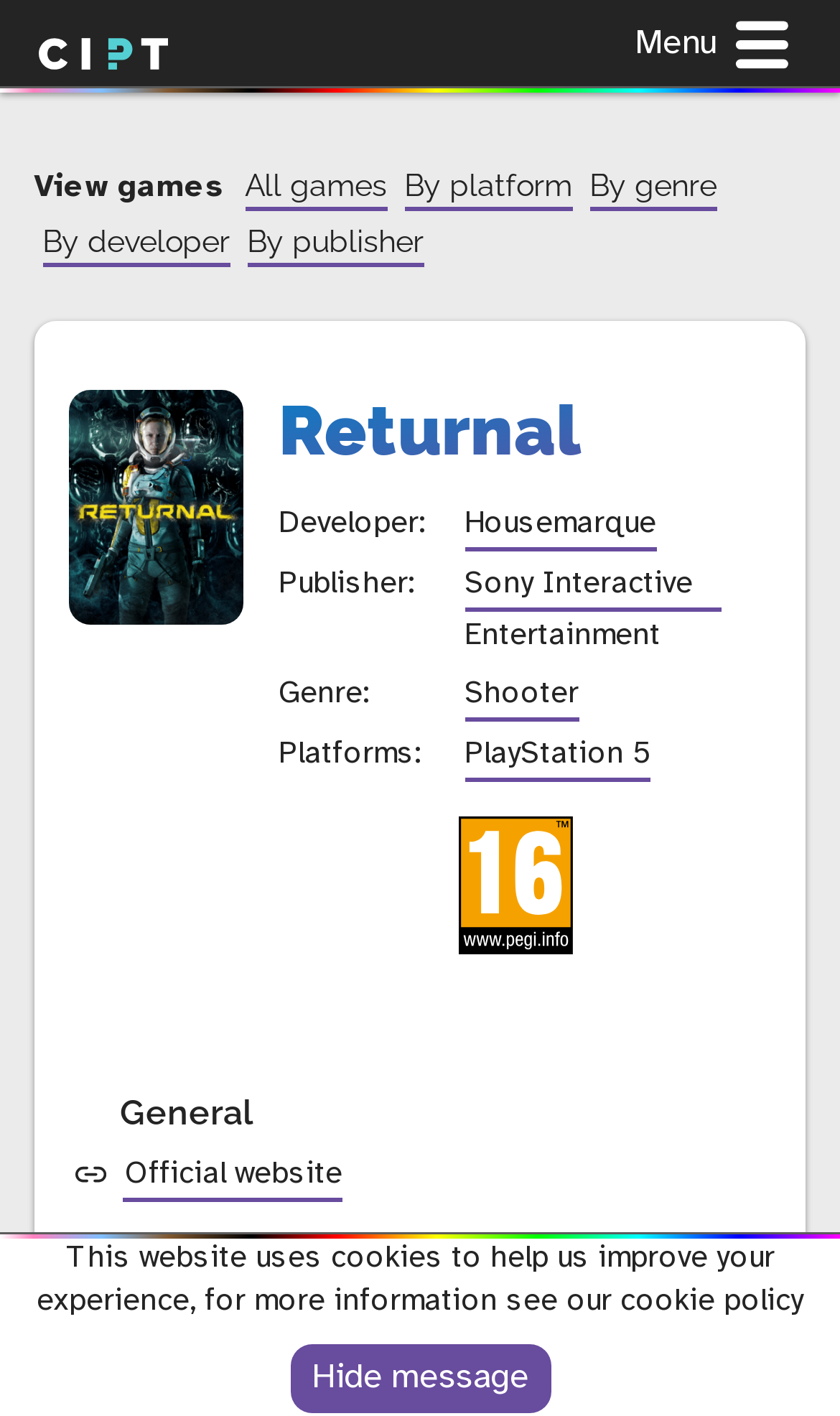Pinpoint the bounding box coordinates of the area that must be clicked to complete this instruction: "Check the accessibility information of Sony Interactive Entertainment".

[0.157, 0.954, 0.292, 0.99]